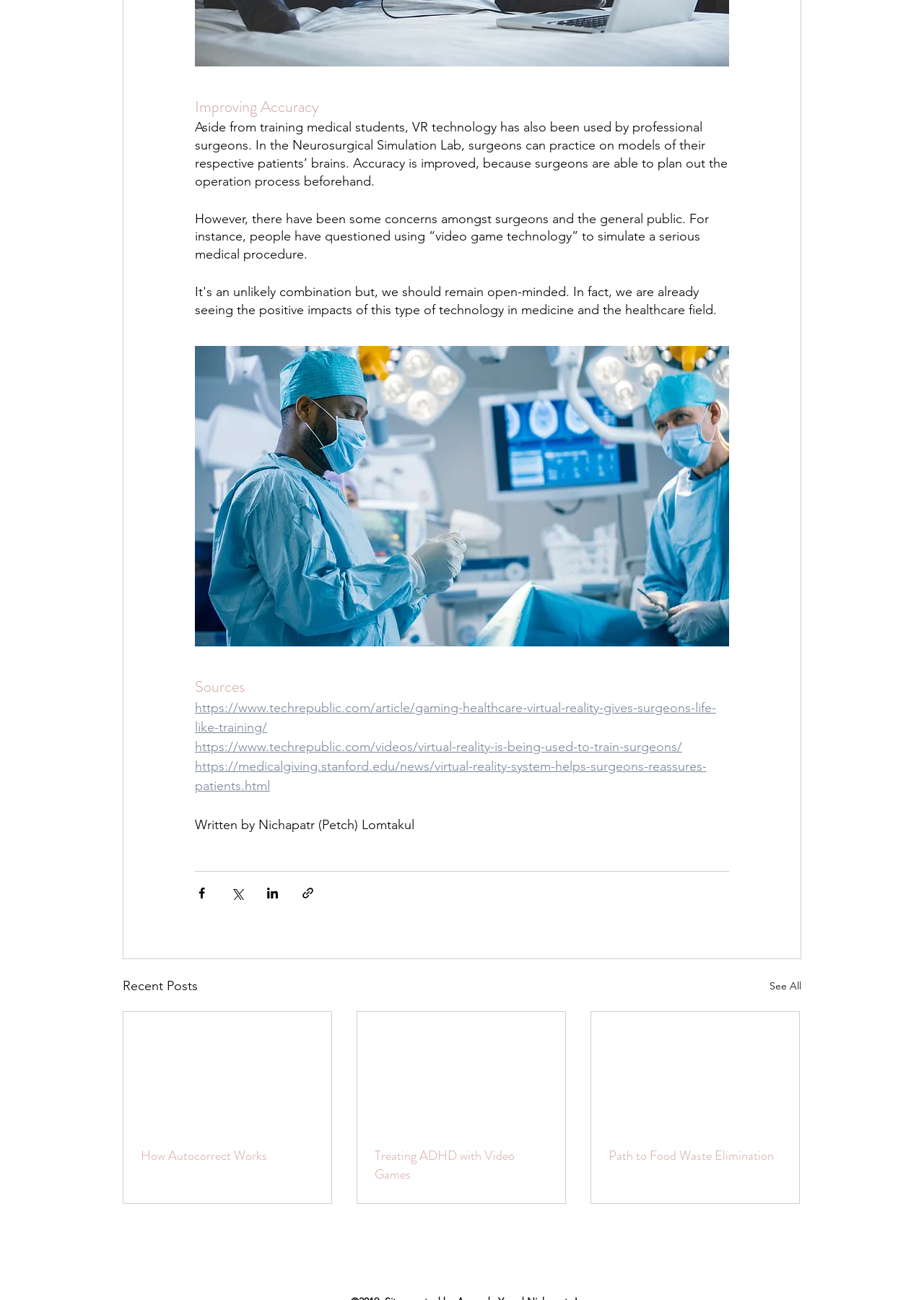Bounding box coordinates must be specified in the format (top-left x, top-left y, bottom-right x, bottom-right y). All values should be floating point numbers between 0 and 1. What are the bounding box coordinates of the UI element described as: See All

[0.833, 0.75, 0.867, 0.767]